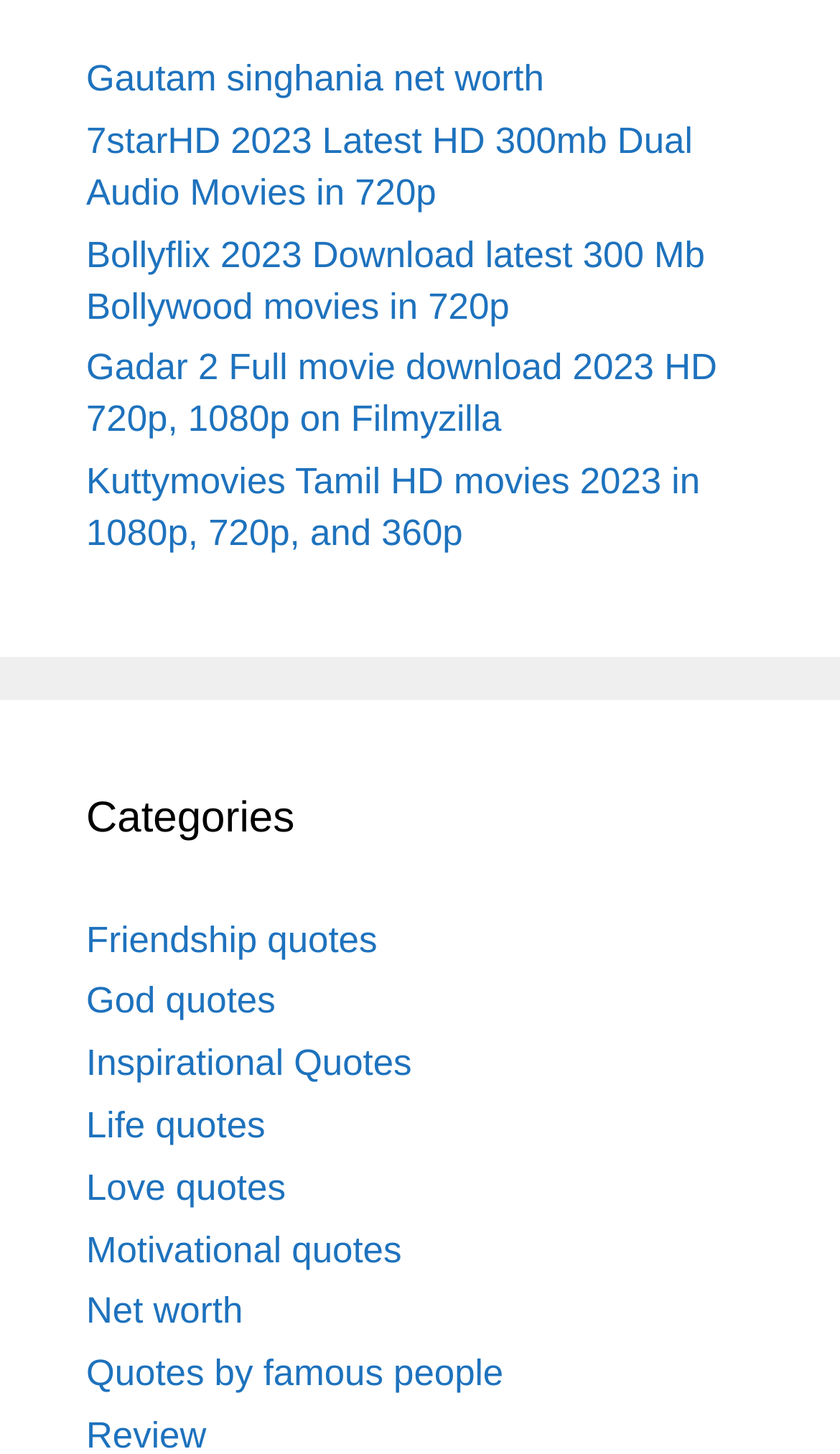Give a succinct answer to this question in a single word or phrase: 
What is the topic of the first link?

Gautam Singhania's net worth